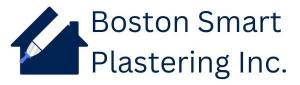Provide a brief response to the question below using one word or phrase:
What services does Boston Smart Plastering Inc. provide?

Plastering and drywall services